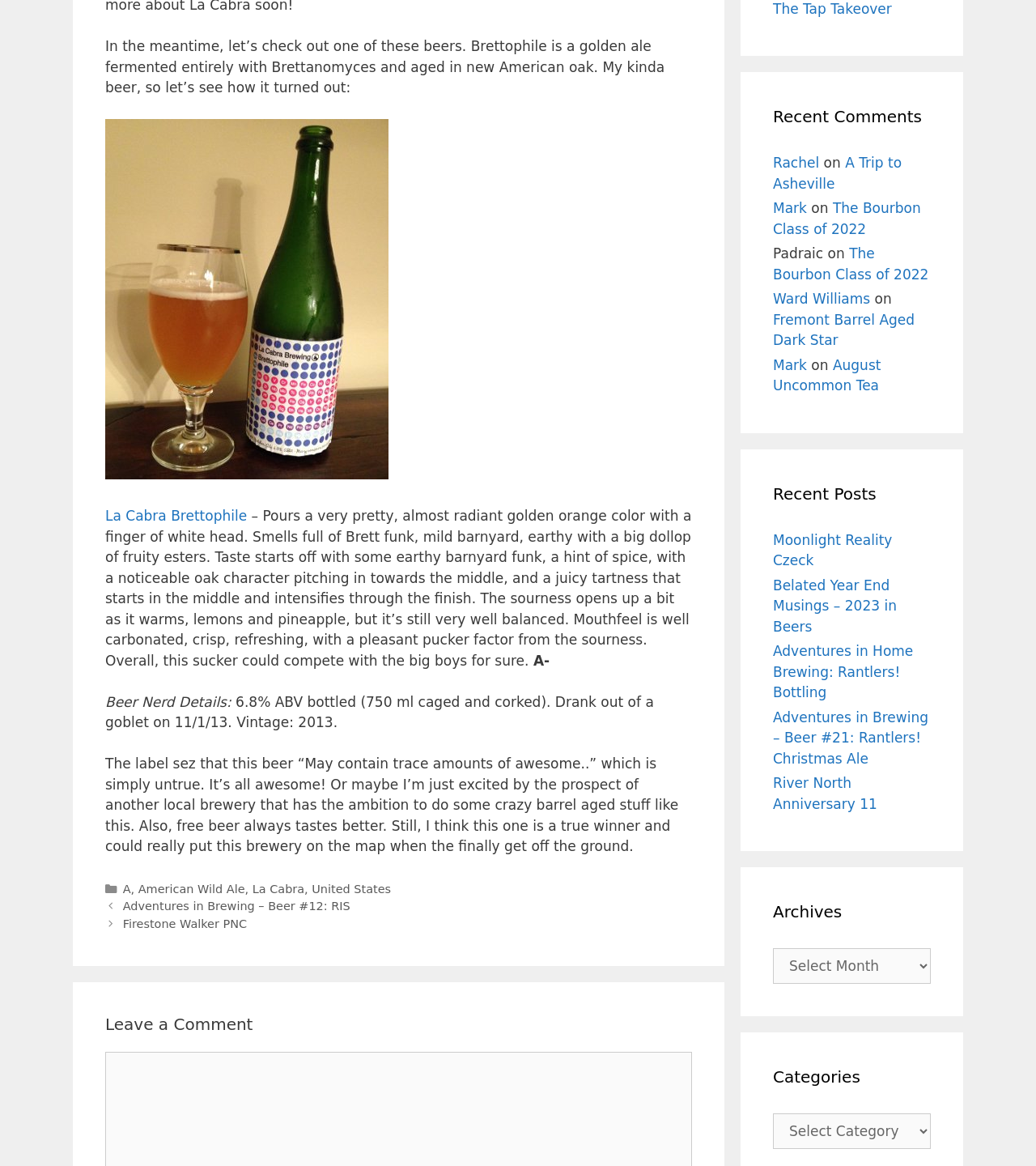From the webpage screenshot, predict the bounding box coordinates (top-left x, top-left y, bottom-right x, bottom-right y) for the UI element described here: Ward Williams

[0.746, 0.249, 0.84, 0.263]